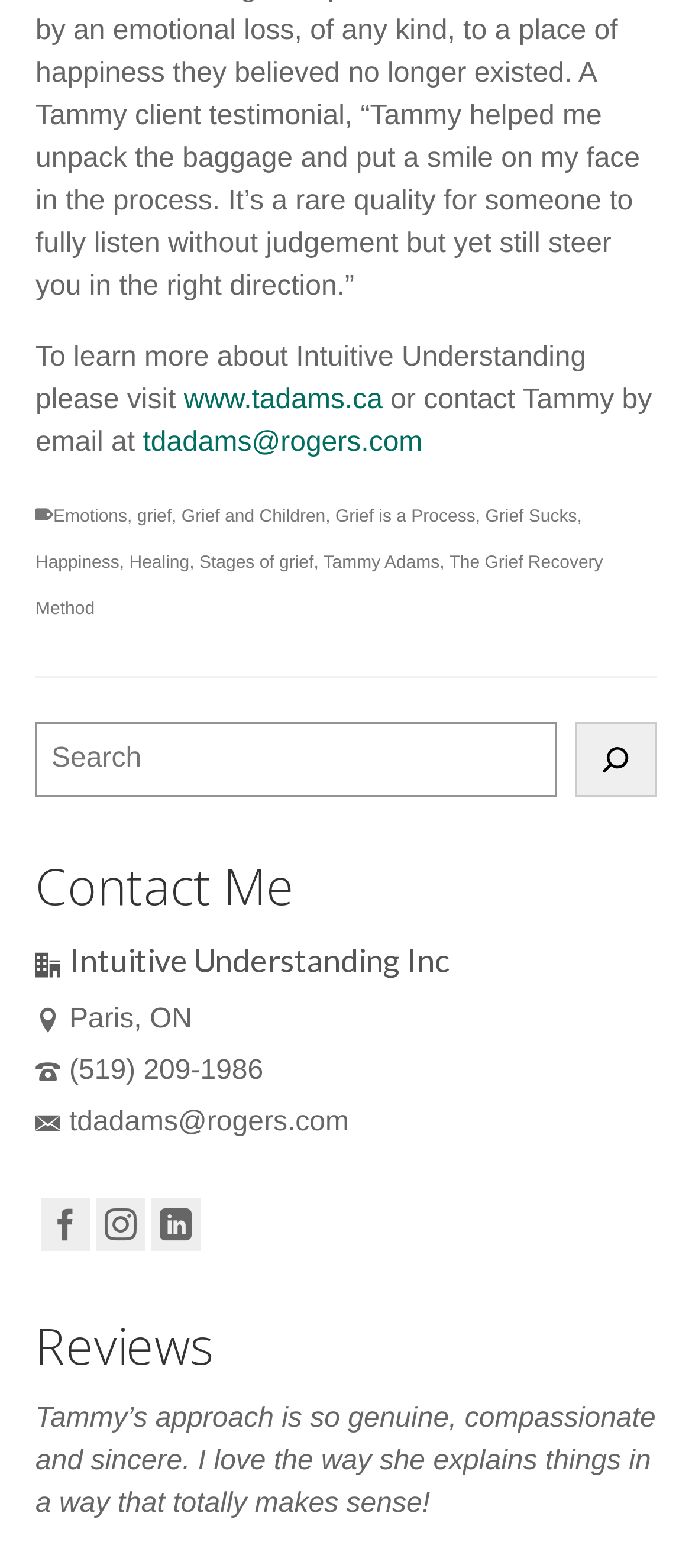Point out the bounding box coordinates of the section to click in order to follow this instruction: "go to the Facebook page".

[0.059, 0.764, 0.131, 0.798]